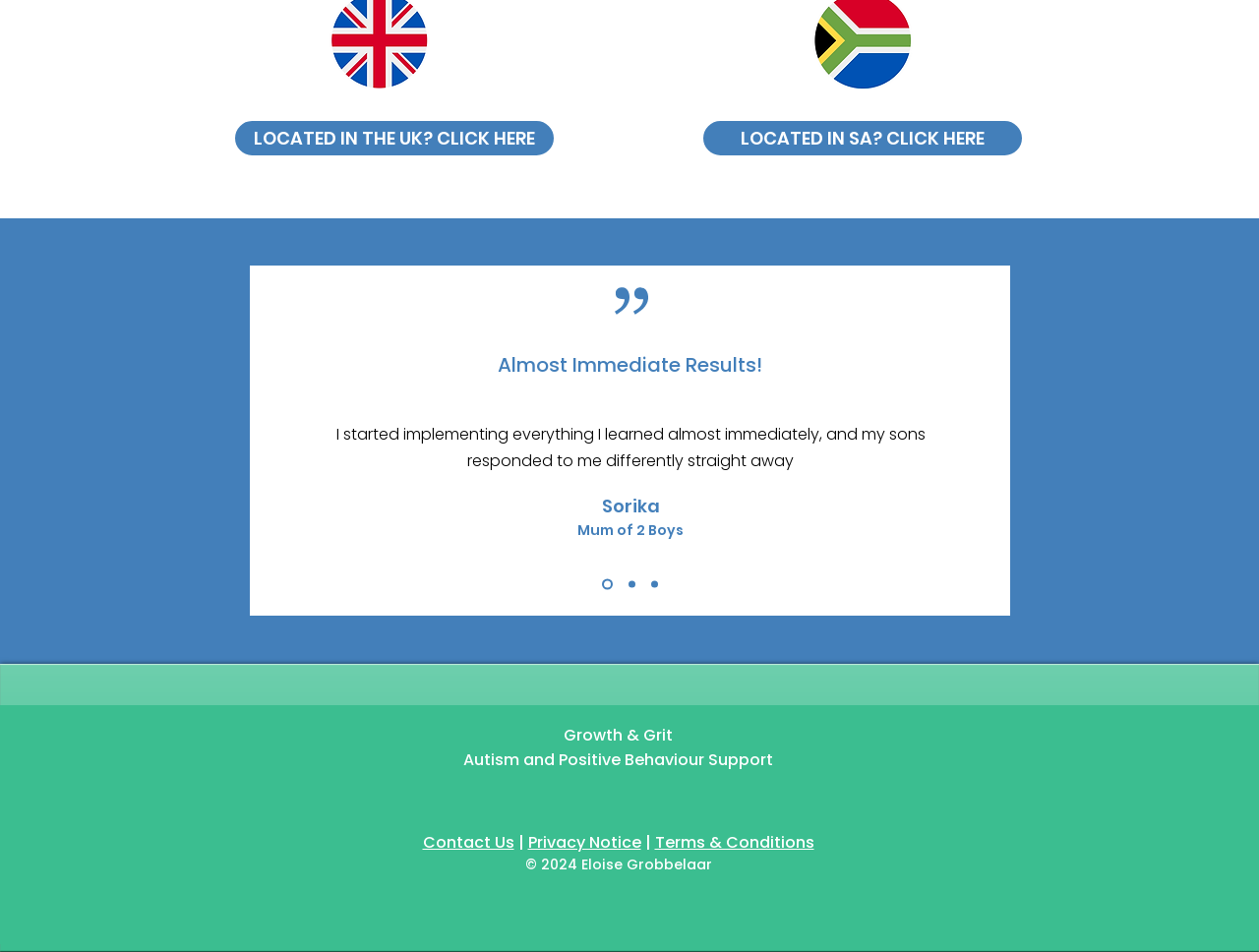Identify the bounding box for the UI element described as: "aria-label="Pinterest - White Circle"". The coordinates should be four float numbers between 0 and 1, i.e., [left, top, right, bottom].

[0.511, 0.828, 0.531, 0.855]